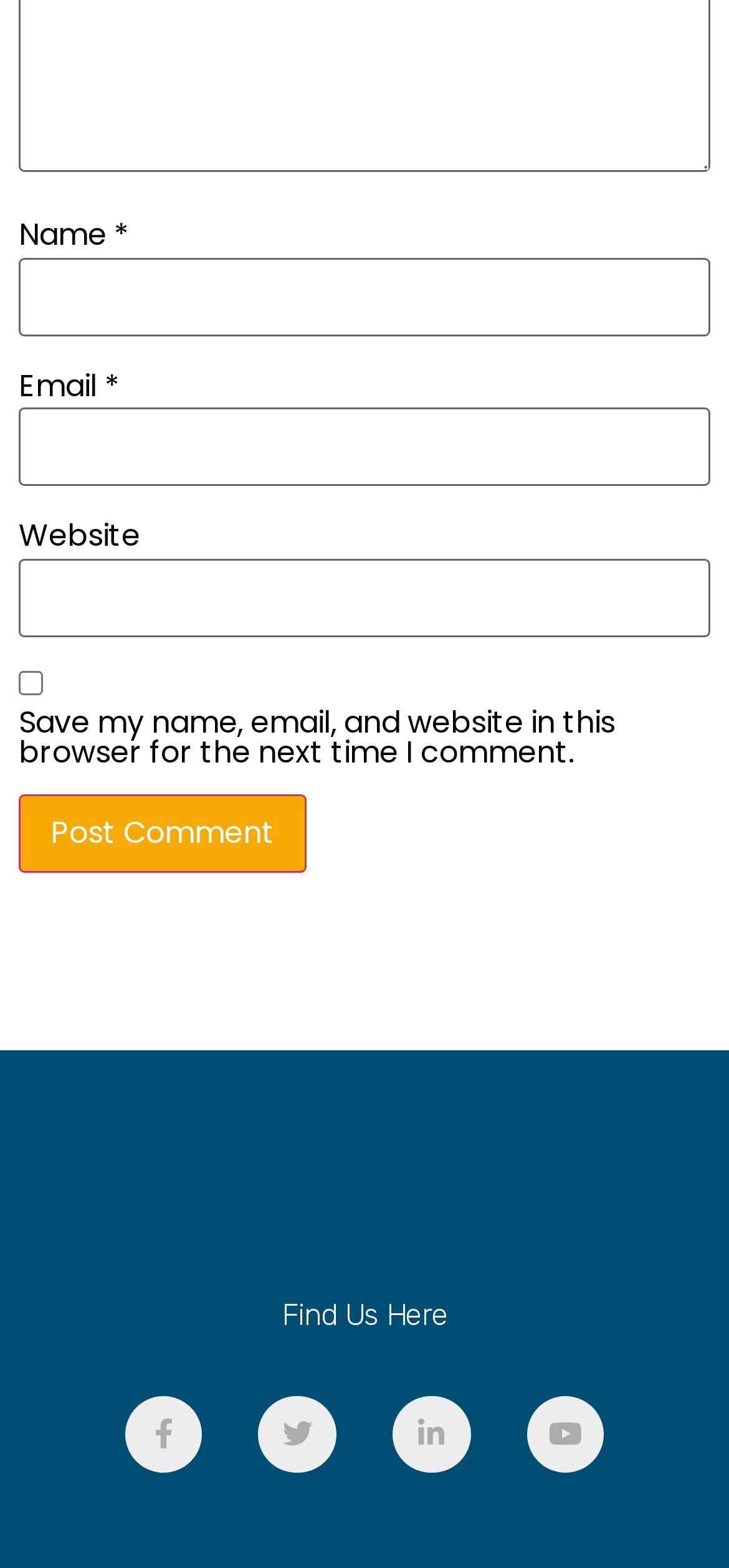Determine the bounding box for the described UI element: "parent_node: Email * aria-describedby="email-notes" name="email"".

[0.026, 0.26, 0.974, 0.31]